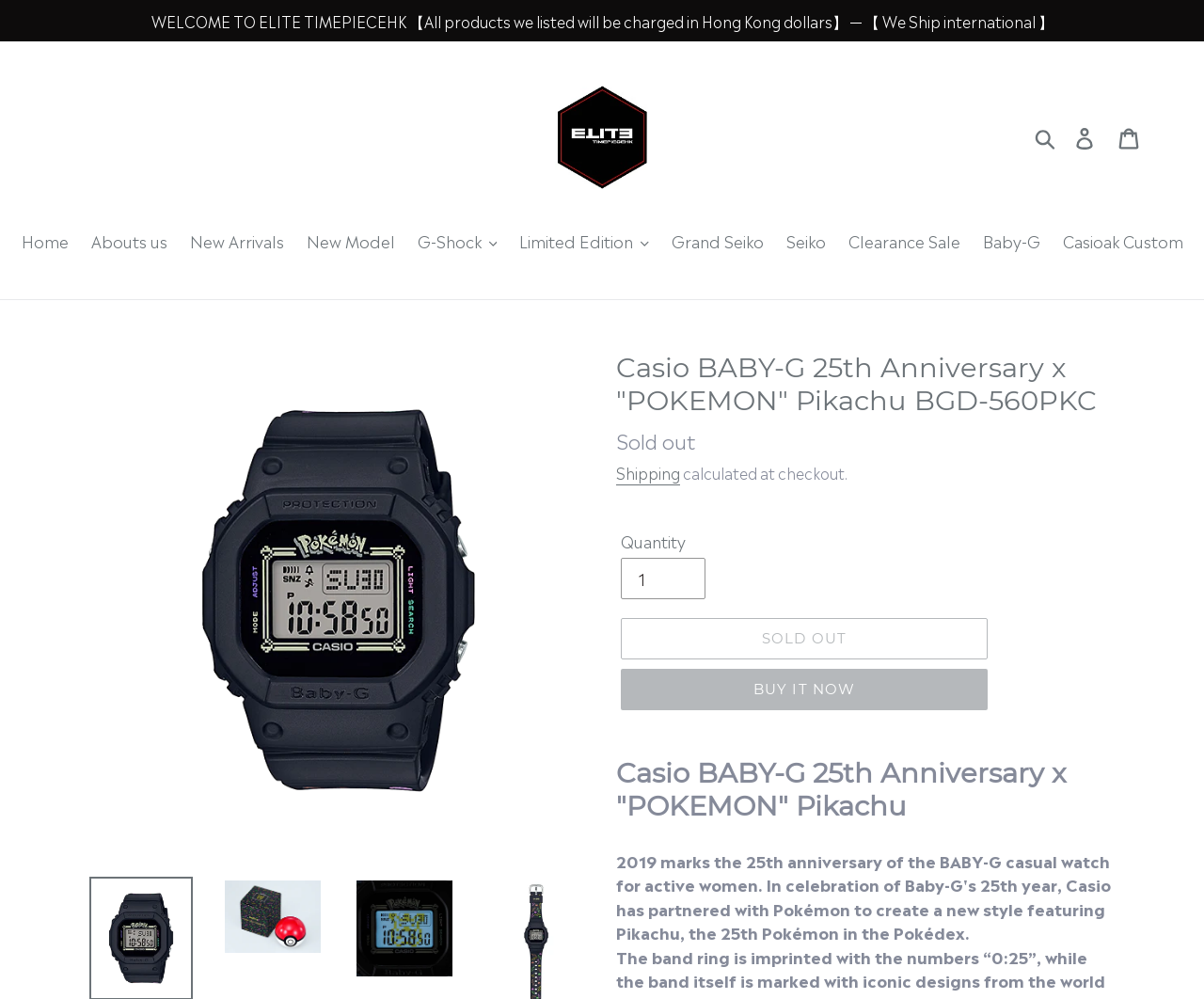What is the price calculation method?
Please answer the question with as much detail as possible using the screenshot.

I found the answer by looking at the text 'calculated at checkout.' which indicates that the price will be calculated when the customer checks out.